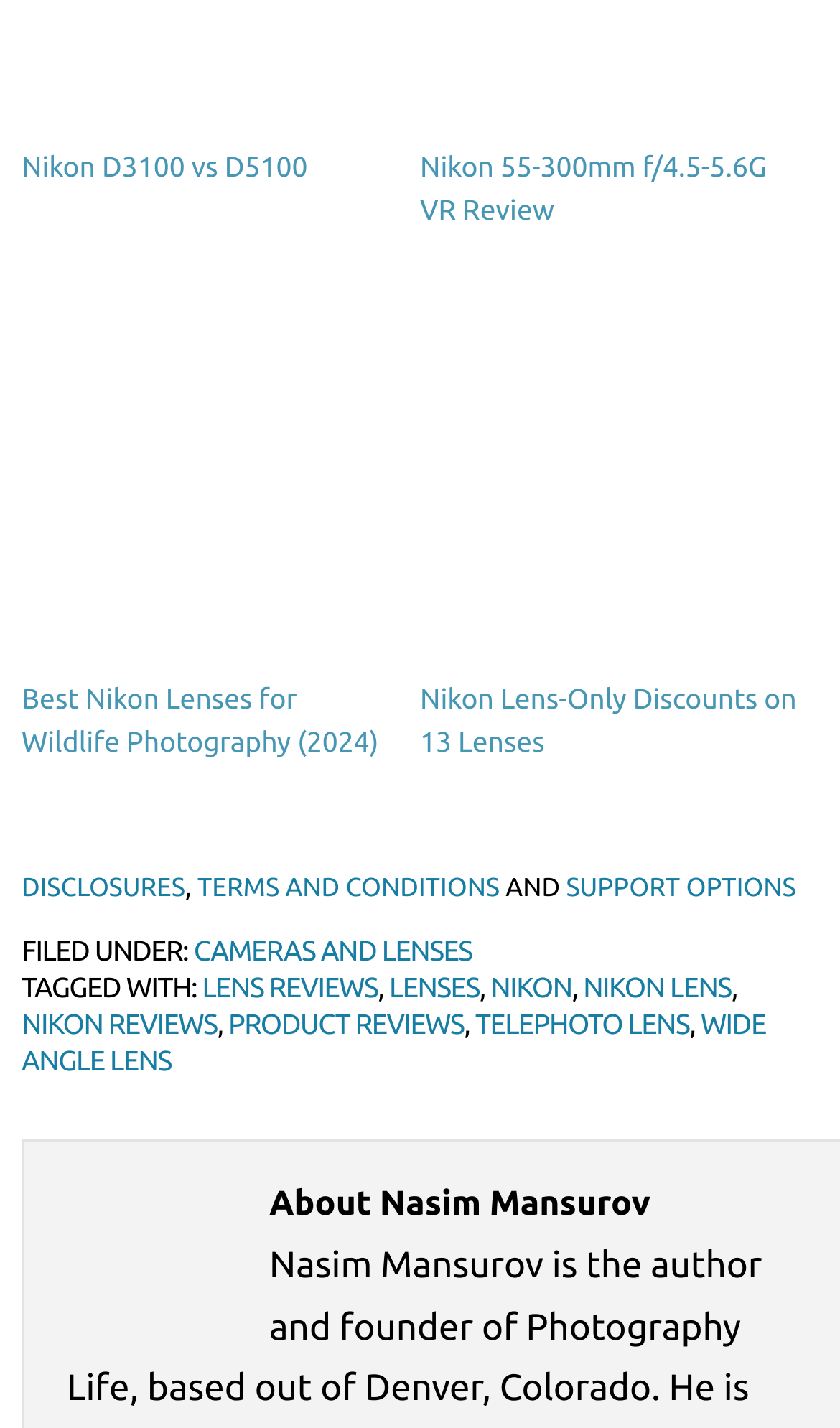Could you locate the bounding box coordinates for the section that should be clicked to accomplish this task: "Browse CAMERAS AND LENSES category".

[0.231, 0.656, 0.562, 0.677]